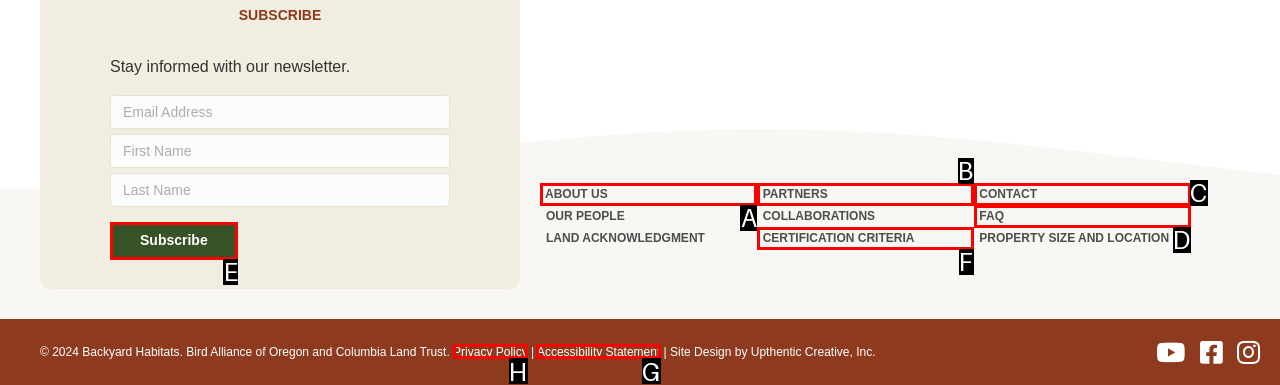Which lettered option should be clicked to achieve the task: View the Privacy Policy? Choose from the given choices.

H